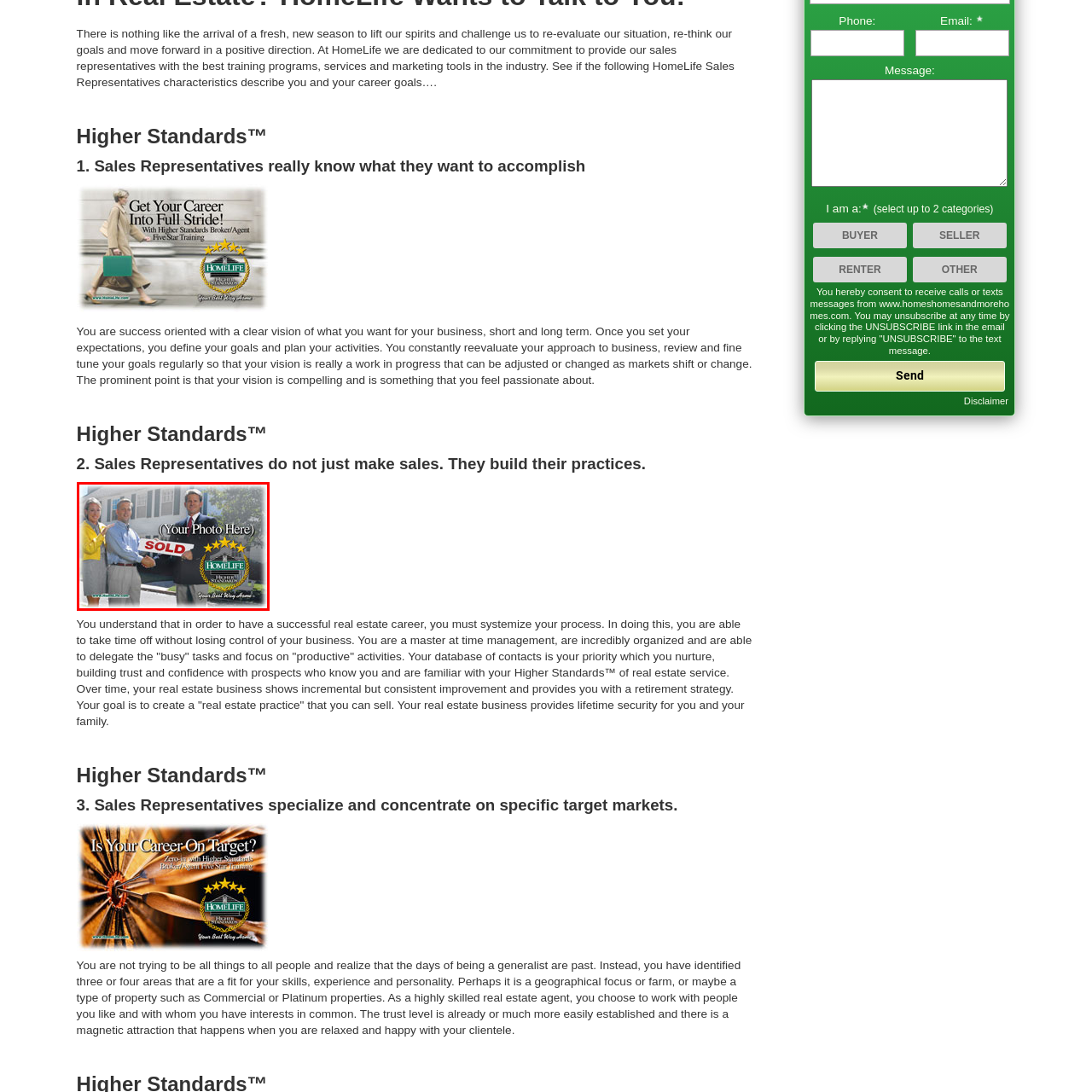Look closely at the zone within the orange frame and give a detailed answer to the following question, grounding your response on the visual details: 
What is the company's commitment to real estate service?

The branding for HomeLife is featured at the bottom, reinforcing the company's commitment to high standards in real estate service, emphasizing the positive relationships and success that can emerge when real estate representatives are dedicated to understanding and fulfilling their clients' needs.